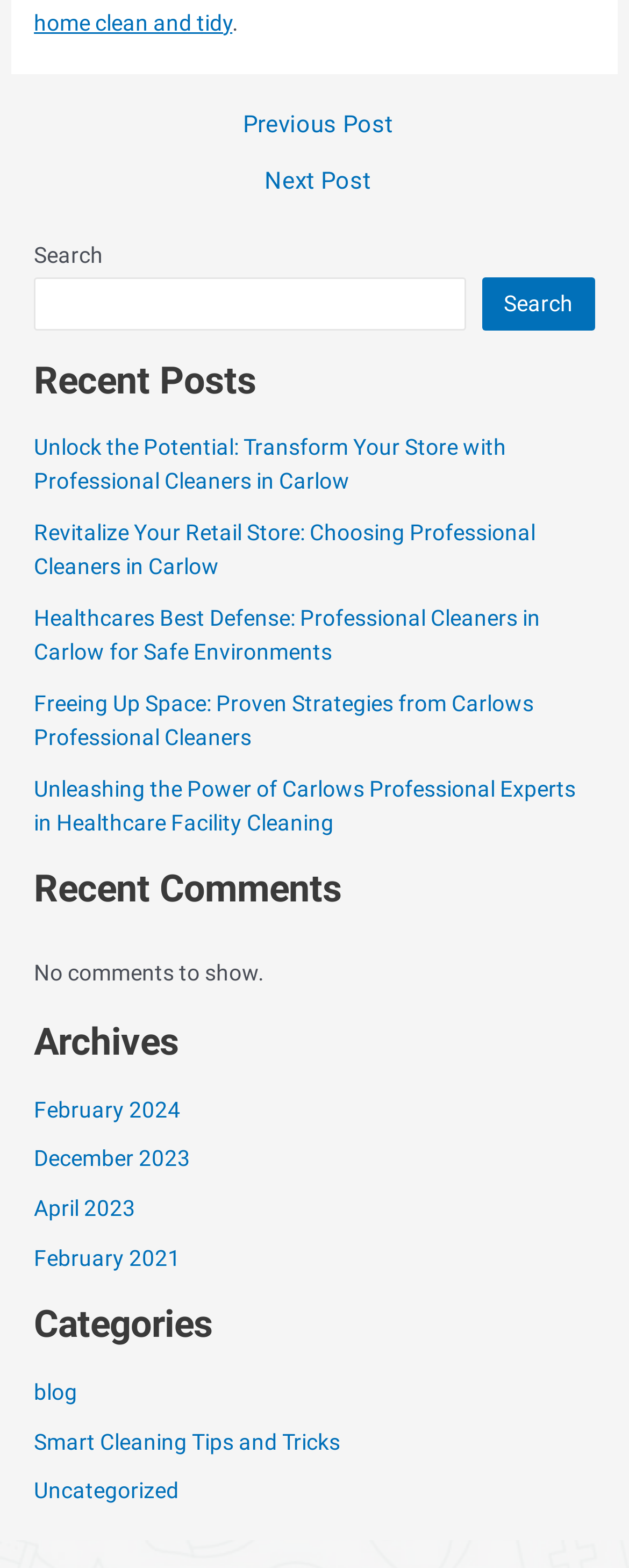Locate the bounding box coordinates of the element's region that should be clicked to carry out the following instruction: "View the recent post 'Unlock the Potential: Transform Your Store with Professional Cleaners in Carlow'". The coordinates need to be four float numbers between 0 and 1, i.e., [left, top, right, bottom].

[0.054, 0.277, 0.805, 0.314]